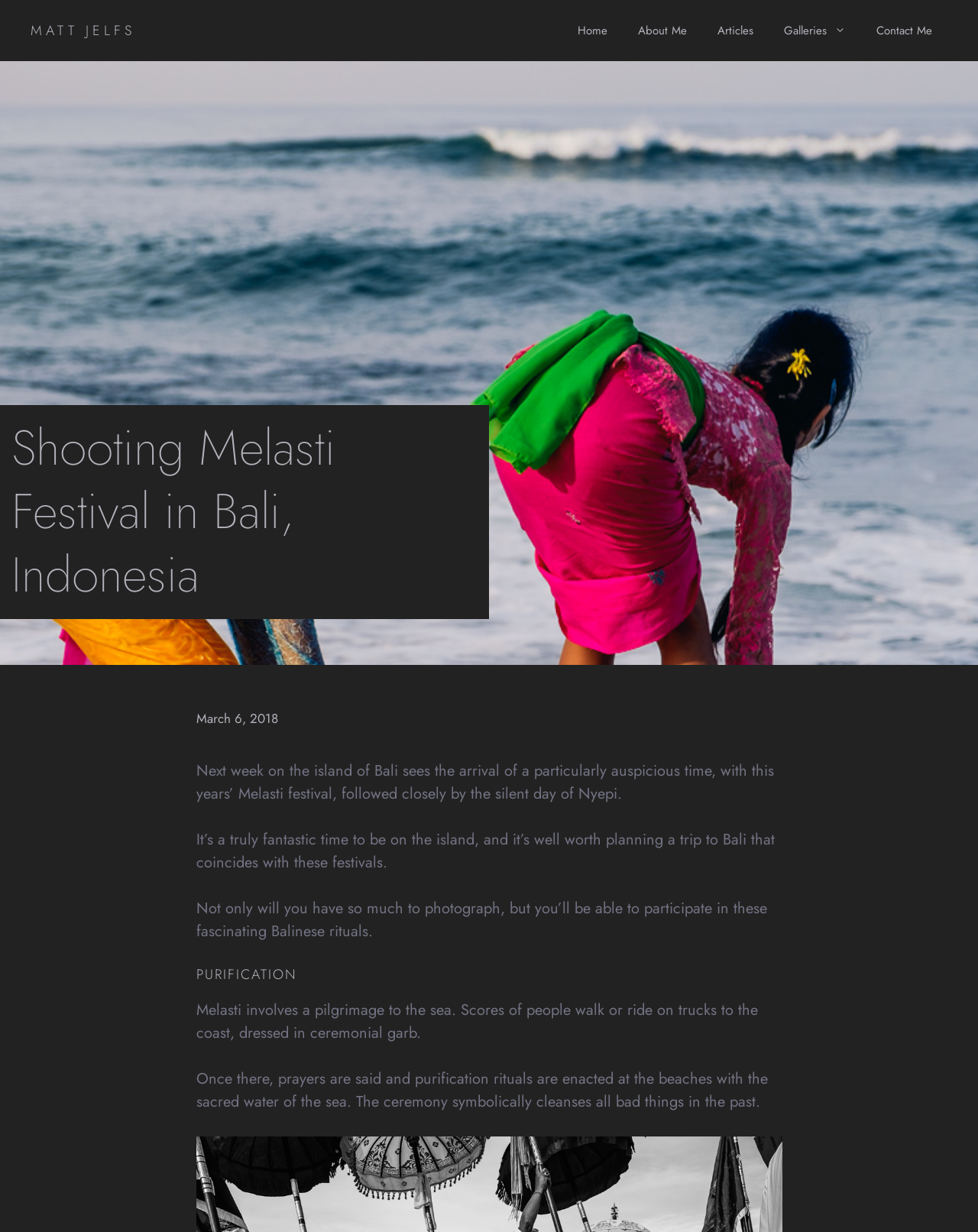Answer the question with a single word or phrase: 
What is the date mentioned in the article?

March 6, 2018